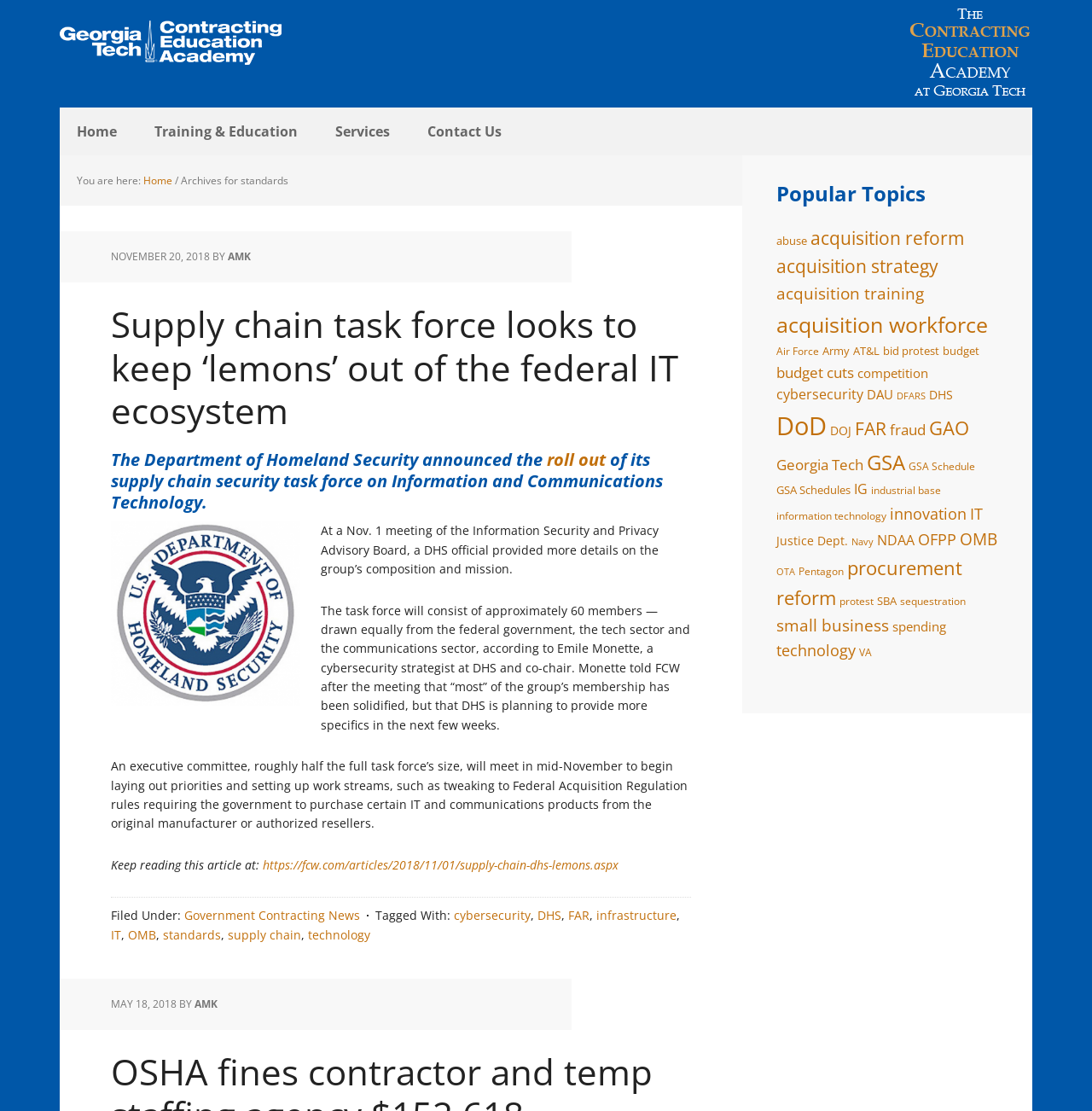How many items are there in the 'DoD' topic?
From the image, respond with a single word or phrase.

1,037